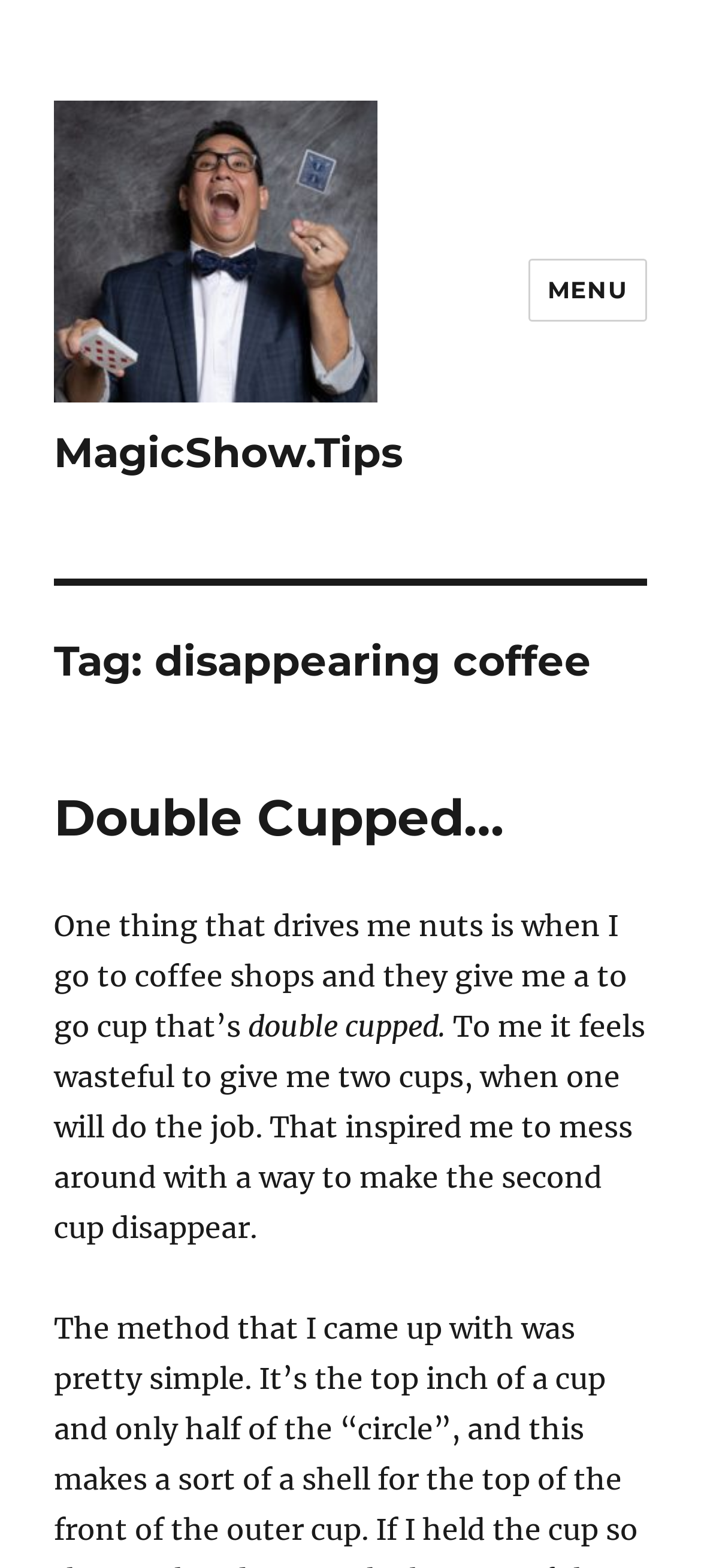Determine the bounding box for the UI element described here: "parent_node: MagicShow.Tips".

[0.077, 0.064, 0.574, 0.257]